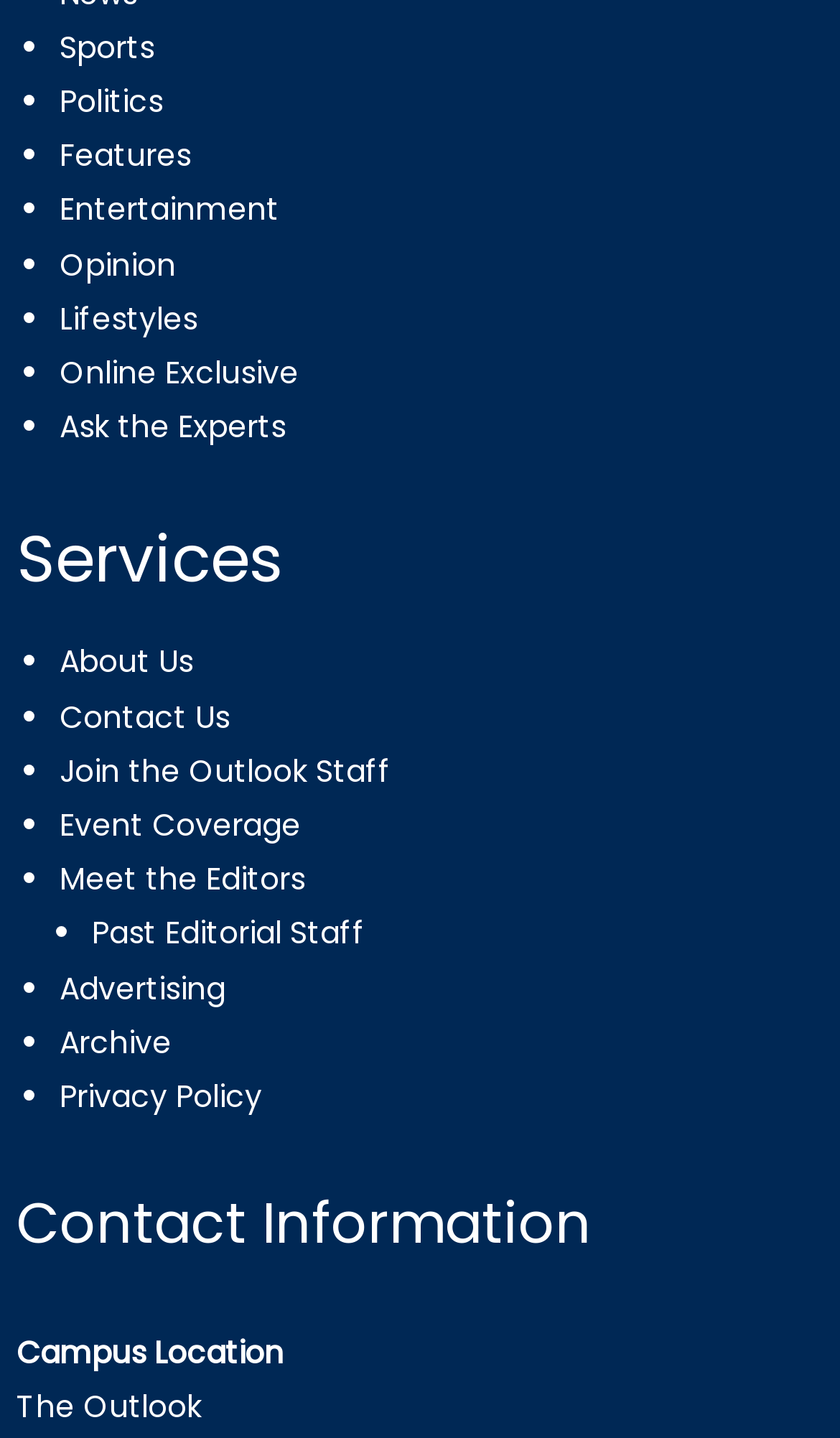Please reply to the following question using a single word or phrase: 
What type of information can be found in the 'Archive' section?

Past articles or issues